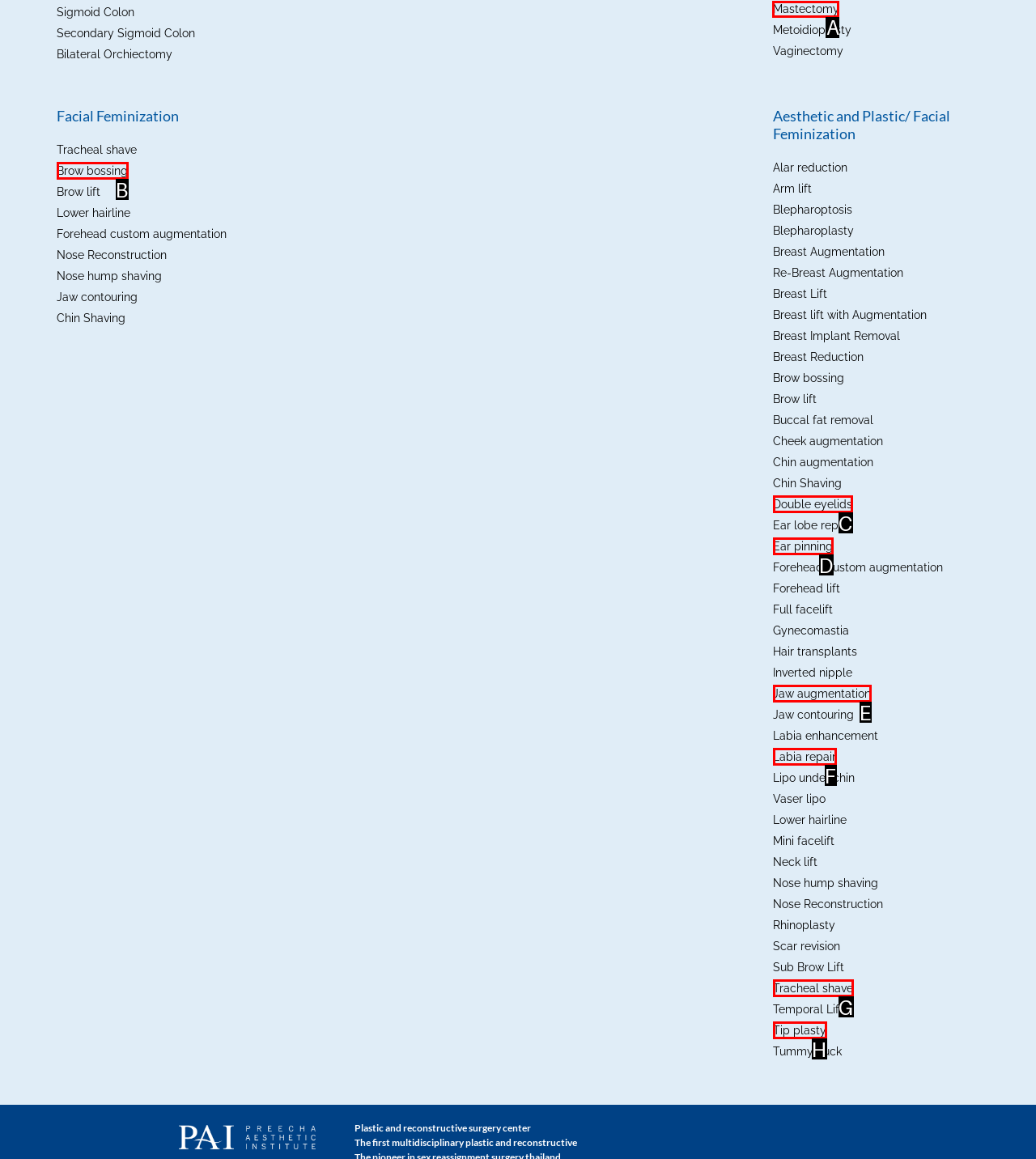Specify the letter of the UI element that should be clicked to achieve the following: Click on Mastectomy
Provide the corresponding letter from the choices given.

A